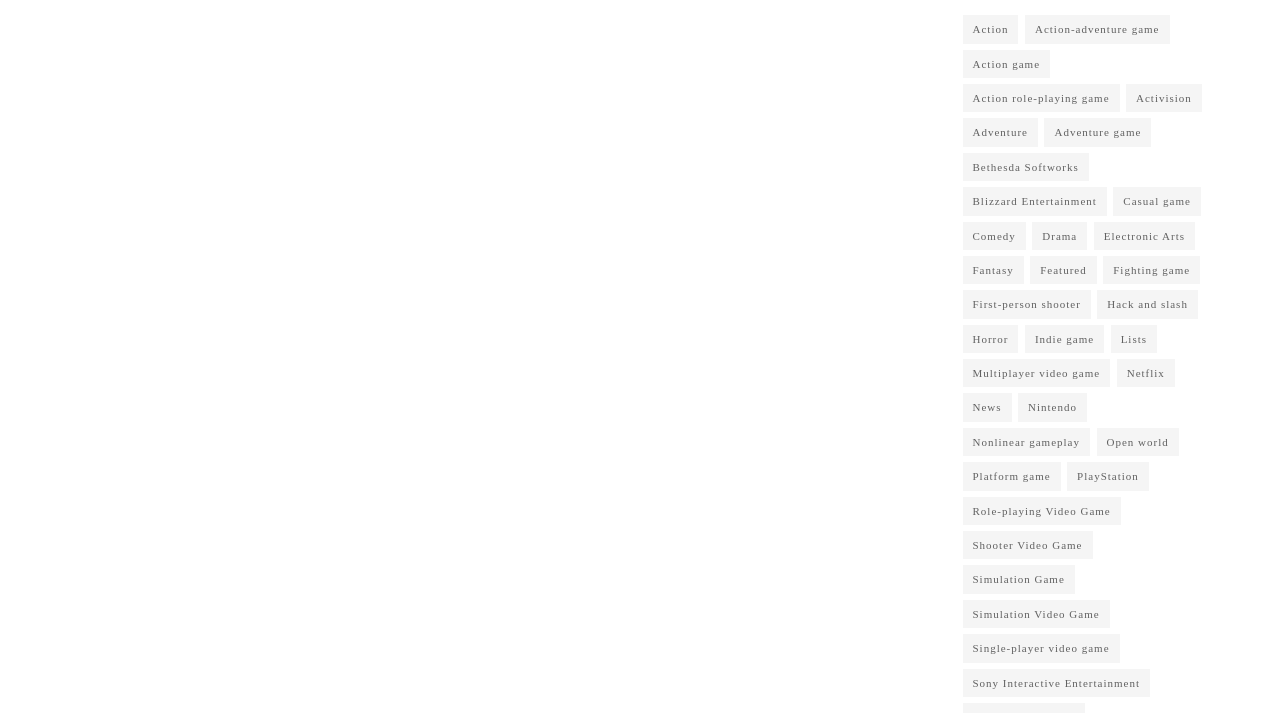Please give a concise answer to this question using a single word or phrase: 
What type of game is 'Action-adventure game'?

Game genre